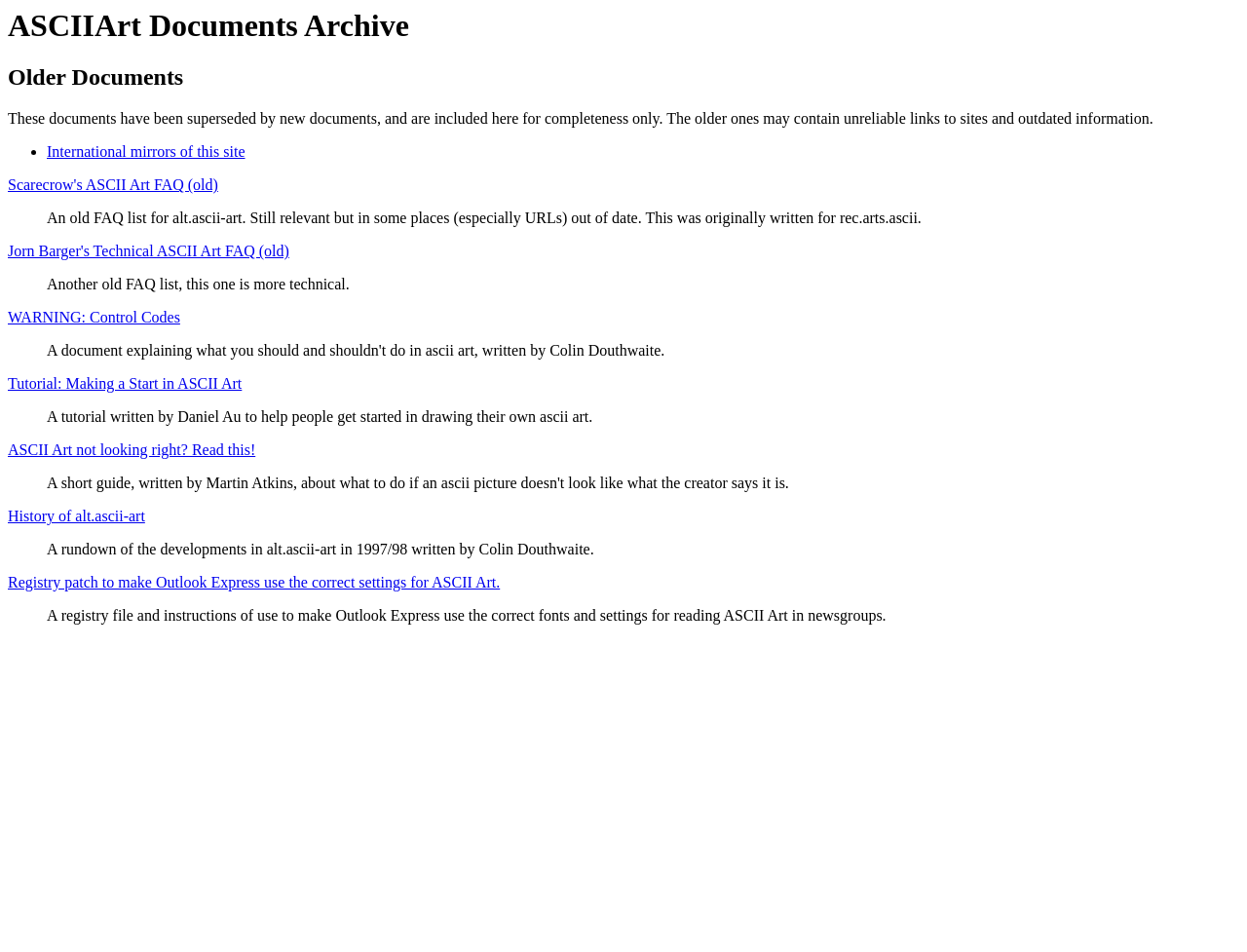Find the bounding box coordinates of the area that needs to be clicked in order to achieve the following instruction: "View International mirrors of this site". The coordinates should be specified as four float numbers between 0 and 1, i.e., [left, top, right, bottom].

[0.038, 0.151, 0.196, 0.168]